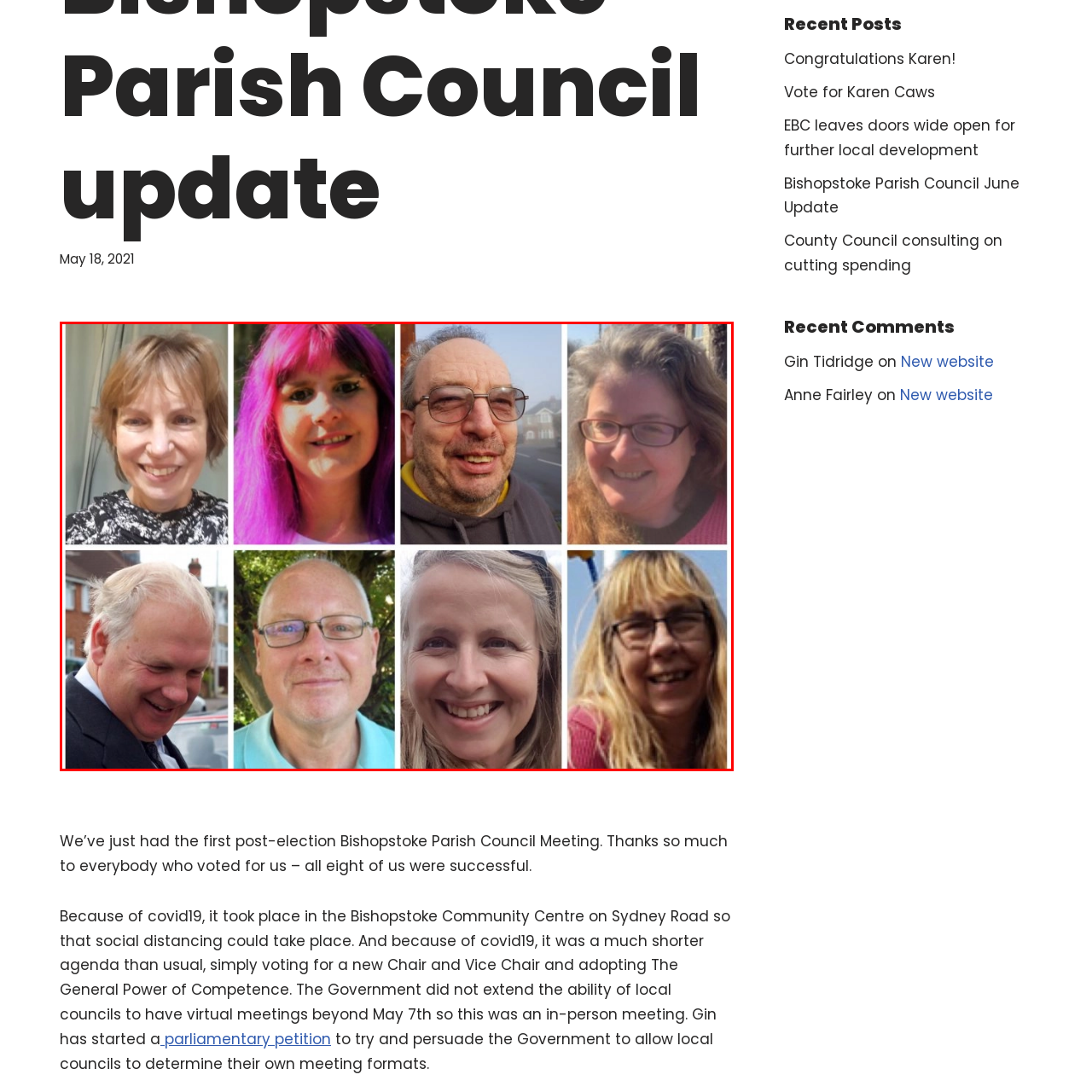Analyze the image highlighted by the red bounding box and give a one-word or phrase answer to the query: What is the hair color of the woman on the far left?

Brown